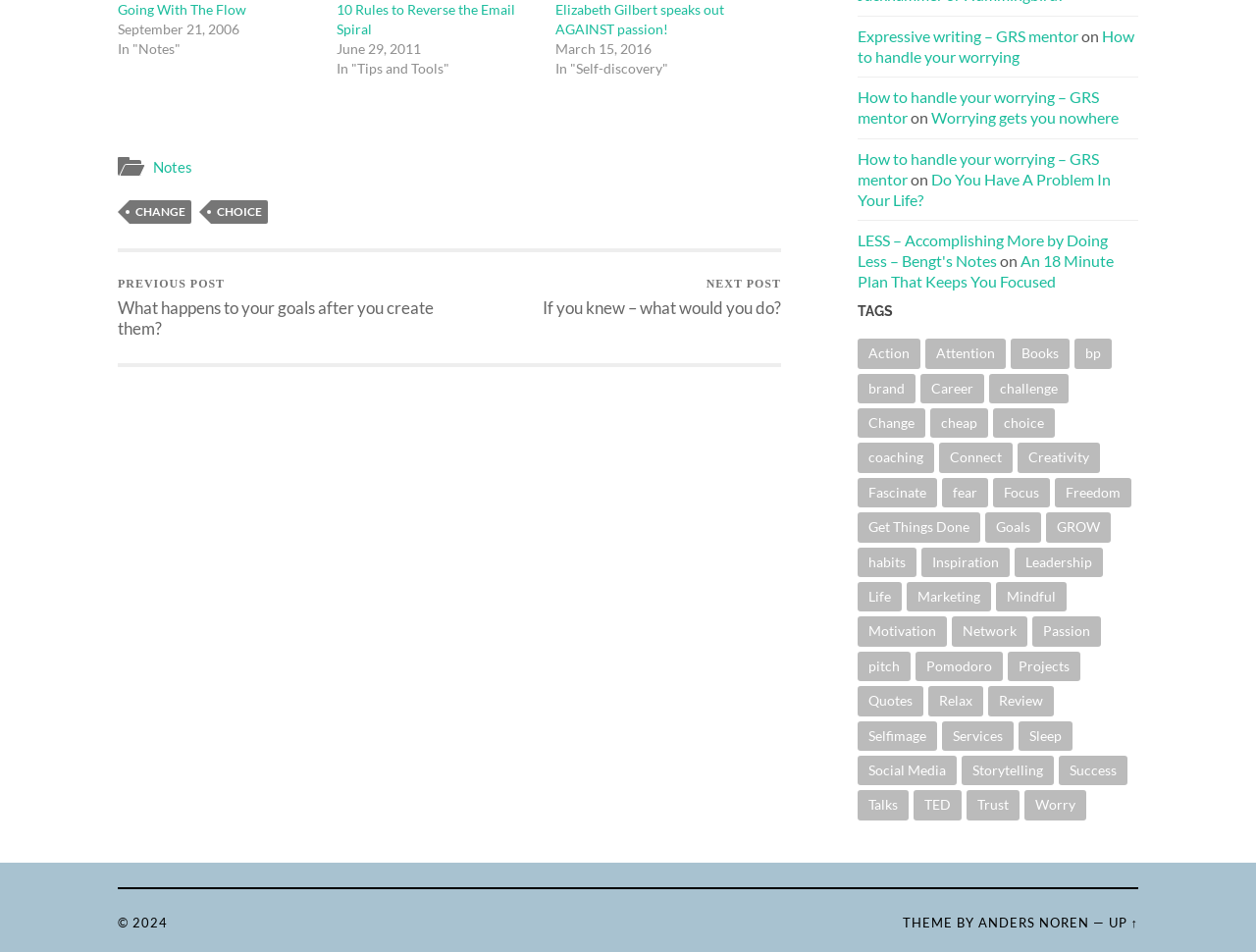What is the date of the first post?
Use the image to give a comprehensive and detailed response to the question.

I found the date by looking at the first post, which is 'Going With The Flow' and has a date of 'September 21, 2006'.